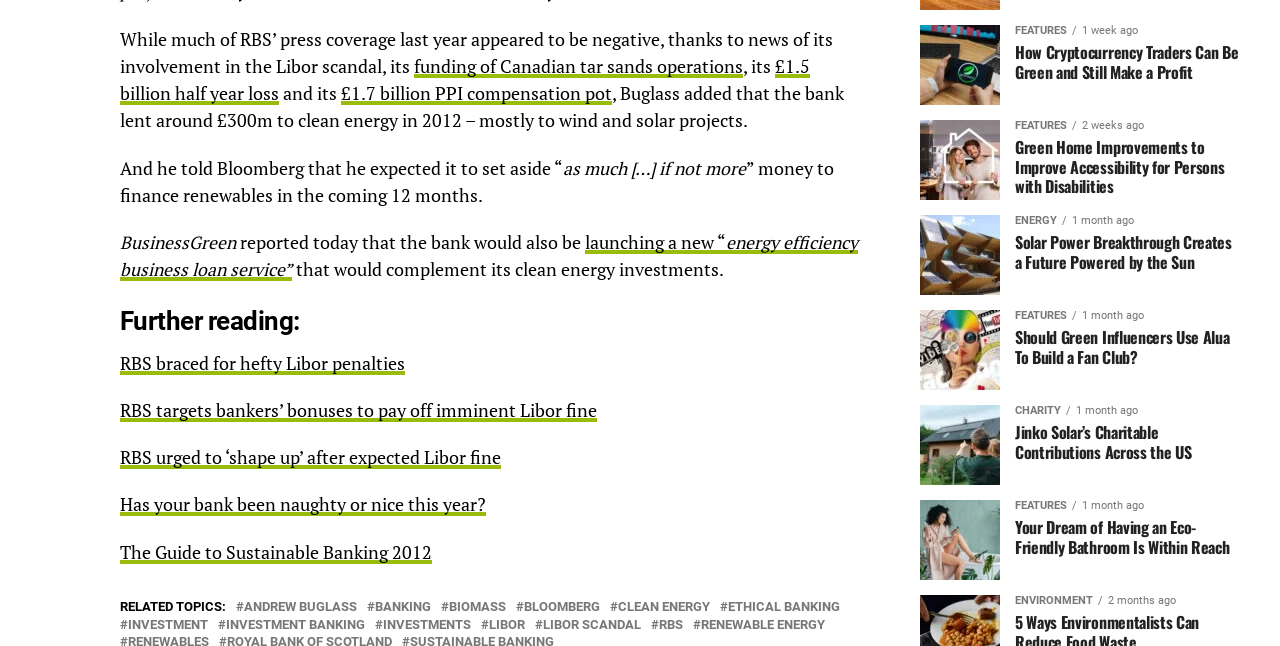What is the expected amount for financing renewables in the coming 12 months?
Please use the image to deliver a detailed and complete answer.

According to the text, Buglass expected the bank to set aside 'as much […] if not more' money to finance renewables in the coming 12 months, implying a significant investment.